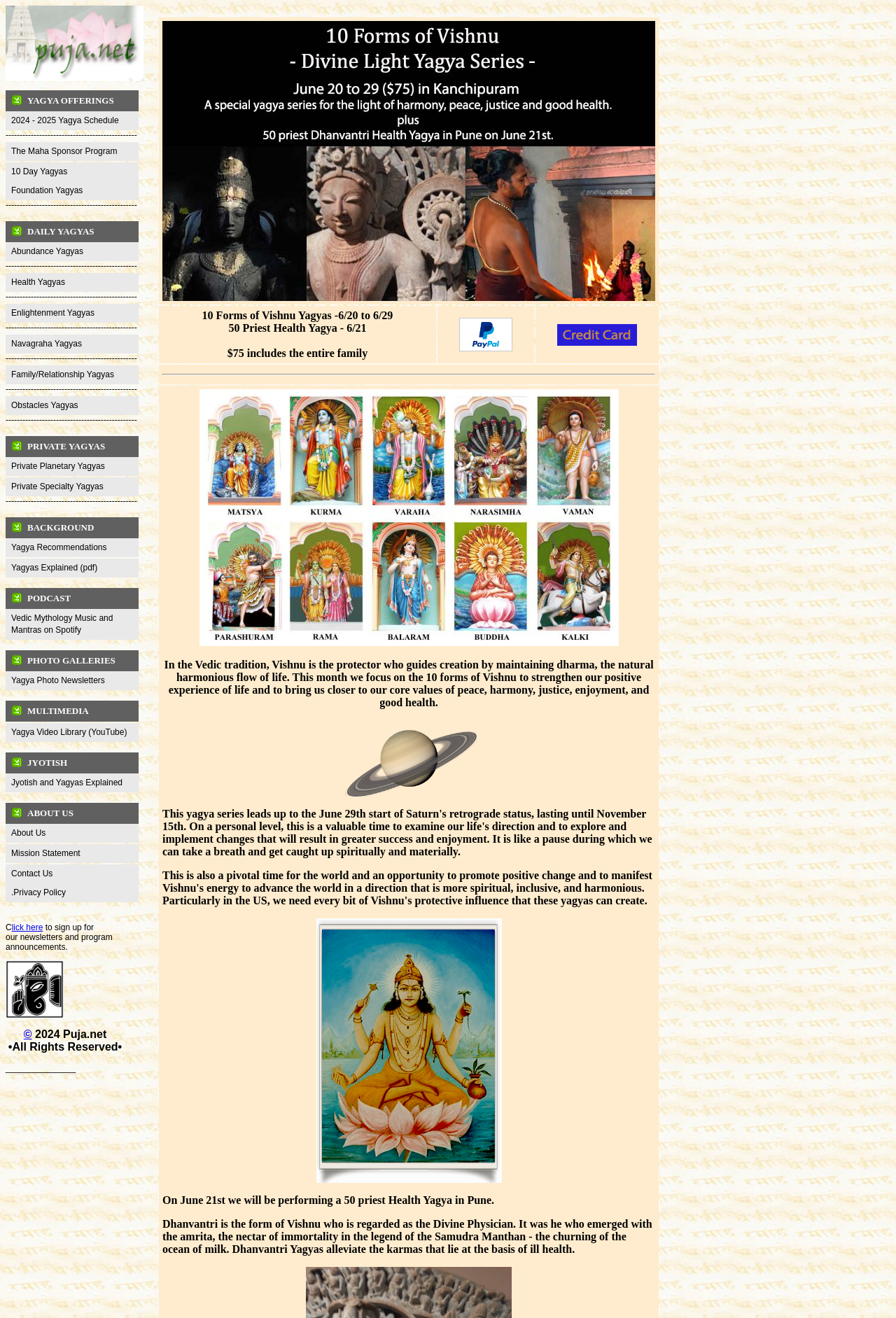Please specify the bounding box coordinates for the clickable region that will help you carry out the instruction: "View Abundance Yagyas".

[0.006, 0.184, 0.155, 0.198]